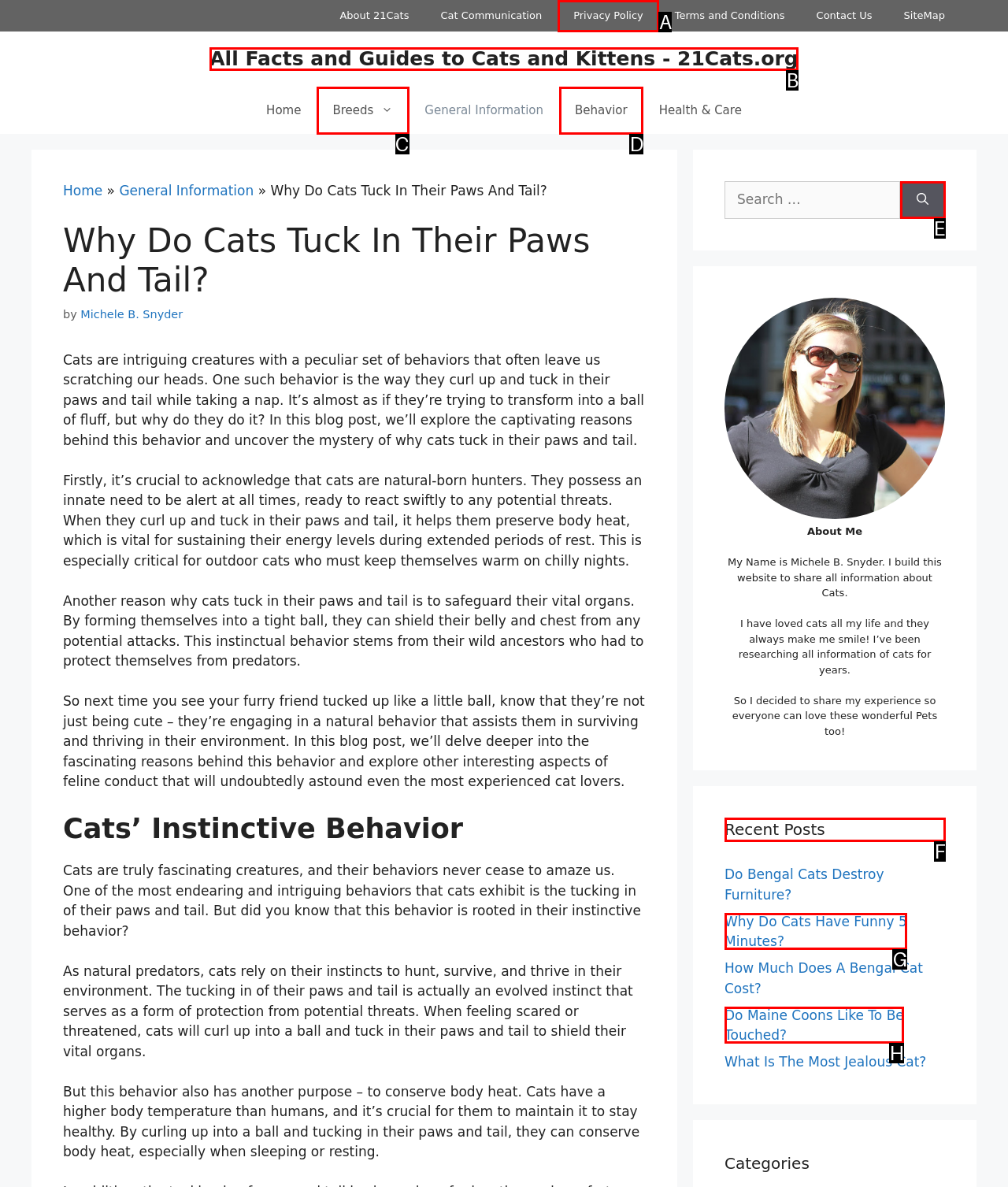Determine the letter of the element you should click to carry out the task: Check the 'Recent Posts' section
Answer with the letter from the given choices.

F